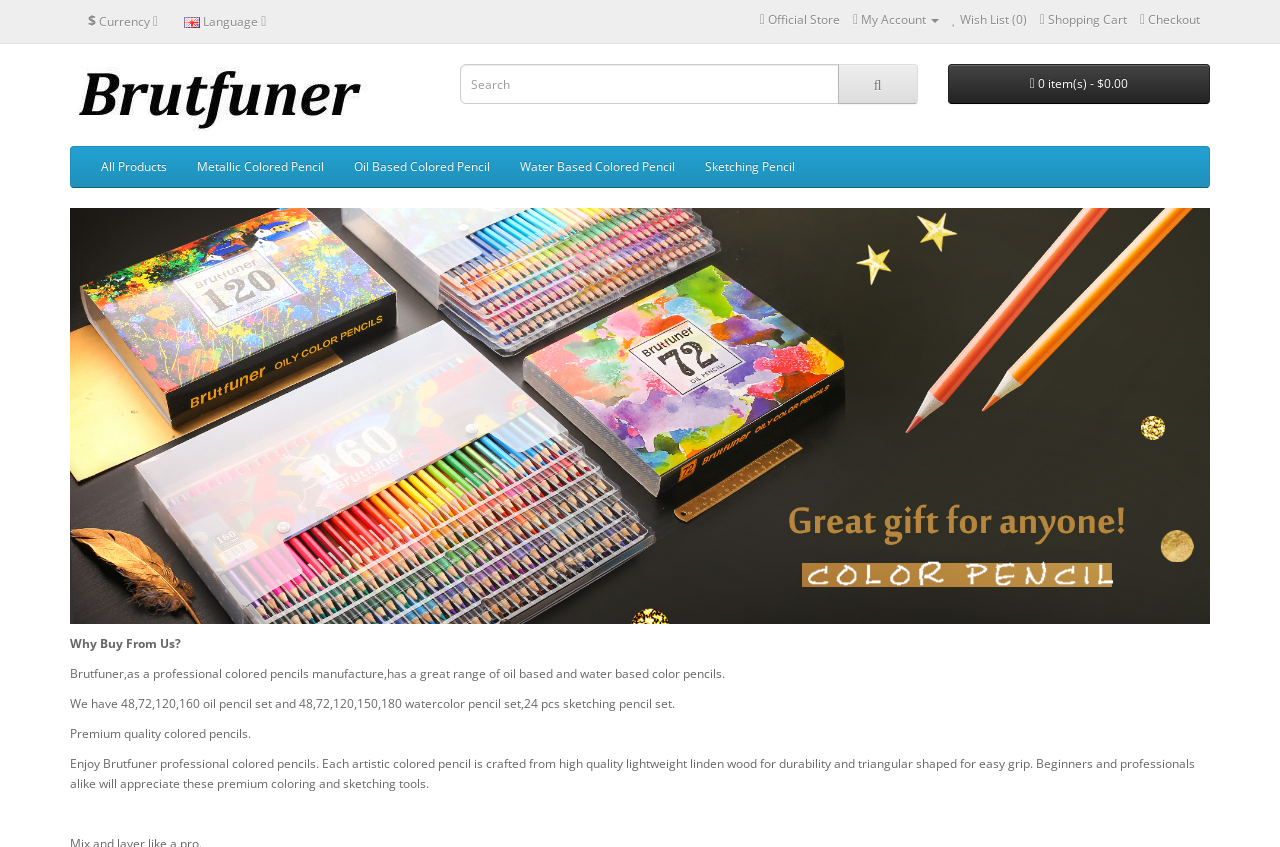Please locate the bounding box coordinates of the element that needs to be clicked to achieve the following instruction: "Read the article about David Hayter". The coordinates should be four float numbers between 0 and 1, i.e., [left, top, right, bottom].

None